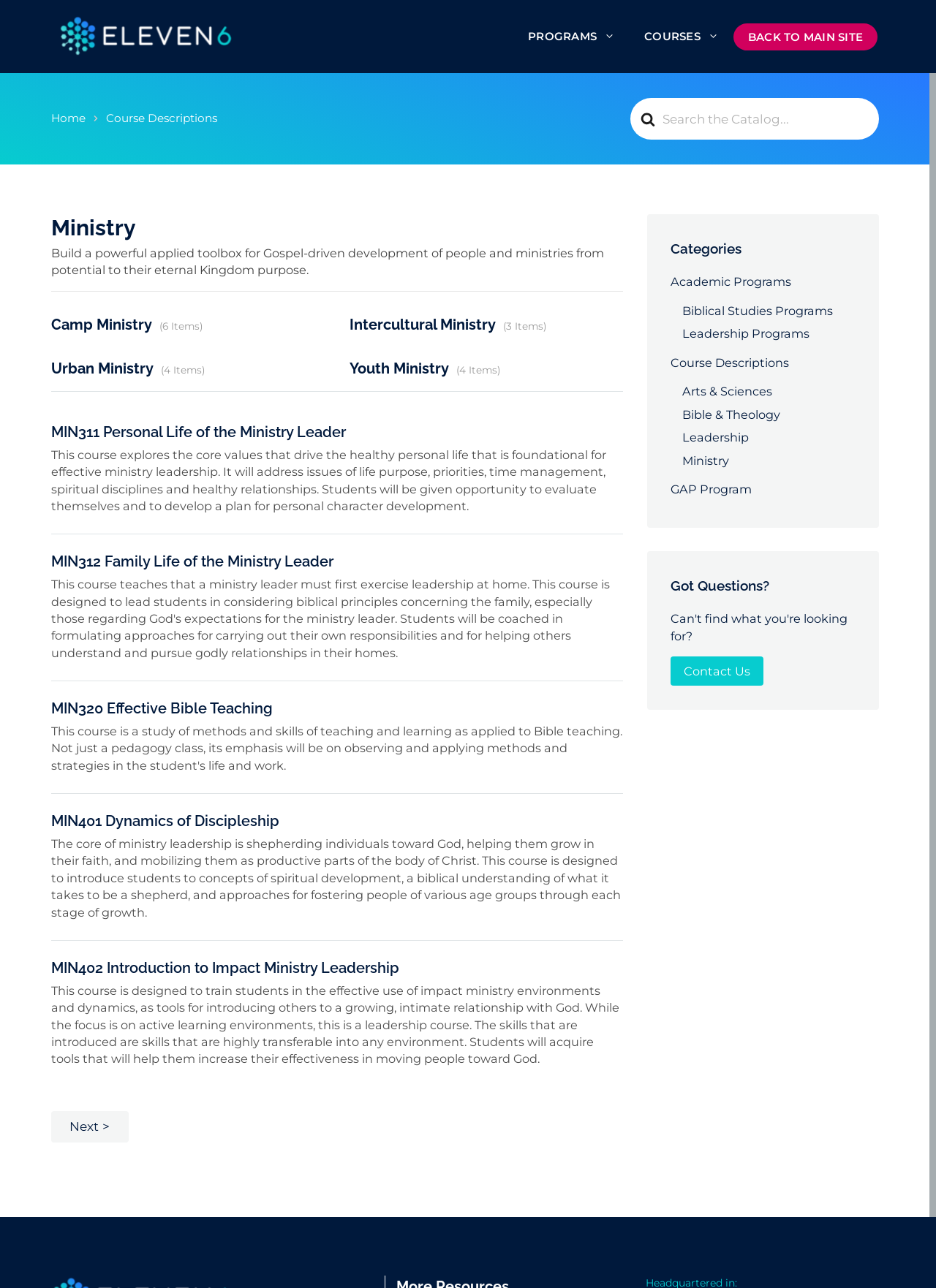Please determine the bounding box coordinates for the element that should be clicked to follow these instructions: "Read about the website".

None